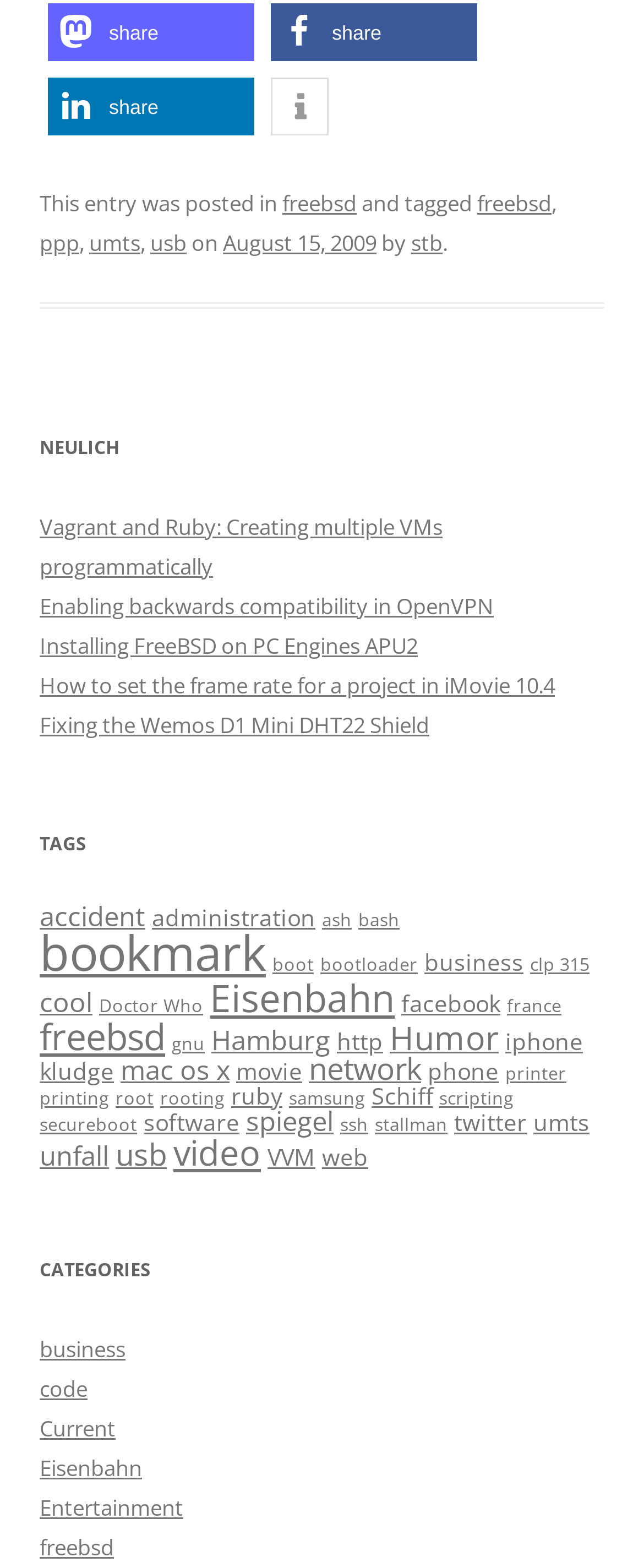Pinpoint the bounding box coordinates of the area that should be clicked to complete the following instruction: "Explore the 'freebsd' tag". The coordinates must be given as four float numbers between 0 and 1, i.e., [left, top, right, bottom].

[0.062, 0.644, 0.256, 0.676]